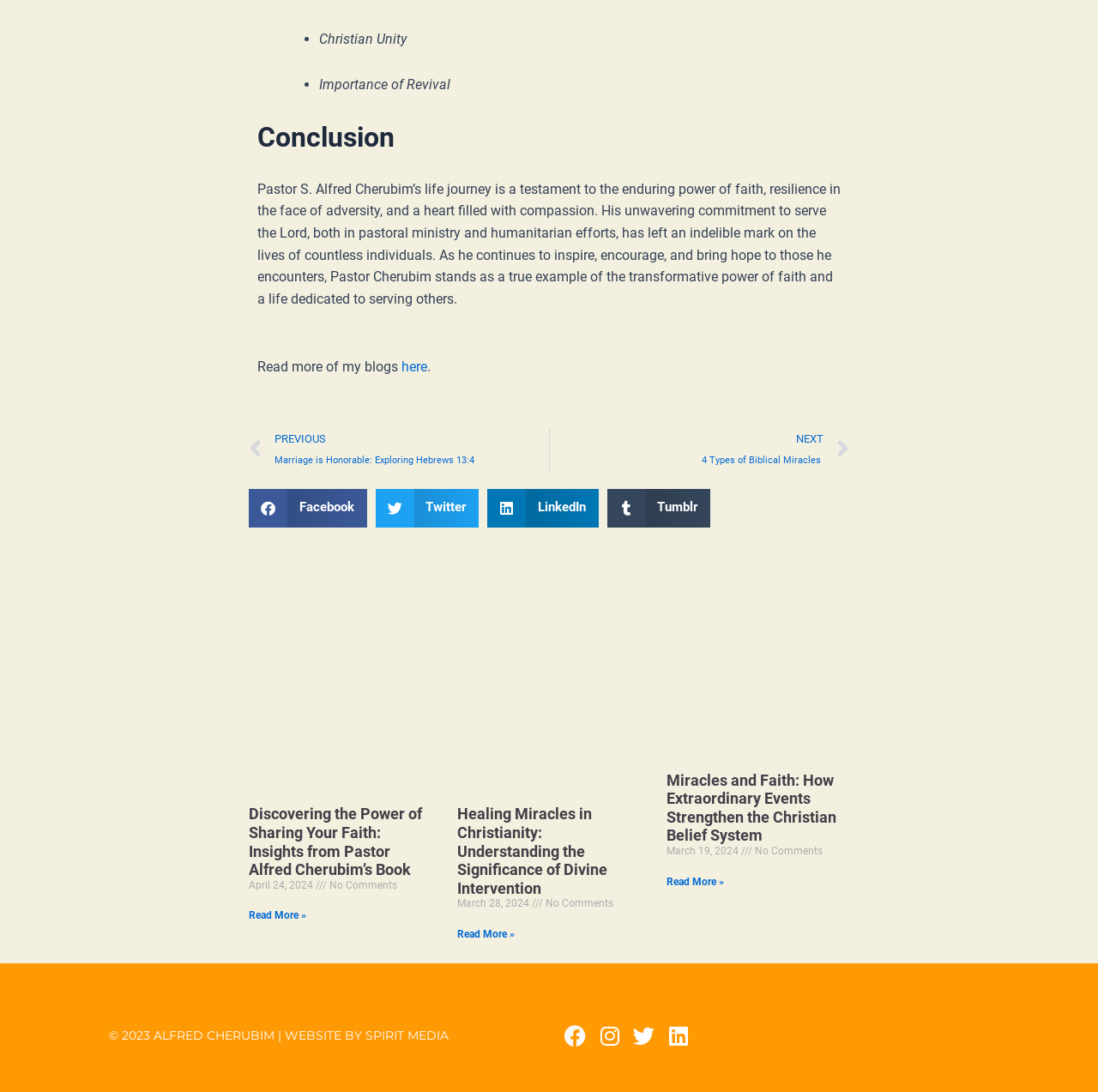Find the bounding box coordinates of the area that needs to be clicked in order to achieve the following instruction: "Visit SPIRIT MEDIA website". The coordinates should be specified as four float numbers between 0 and 1, i.e., [left, top, right, bottom].

[0.333, 0.941, 0.409, 0.955]